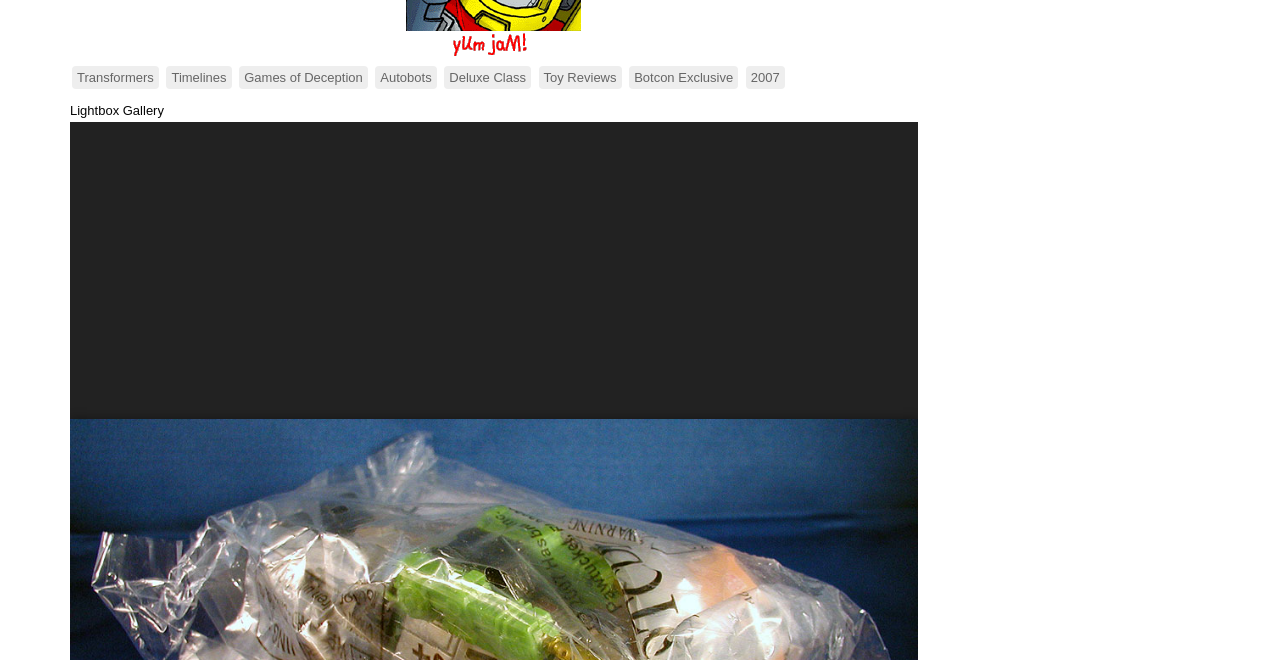Give the bounding box coordinates for this UI element: "Games of Deception". The coordinates should be four float numbers between 0 and 1, arranged as [left, top, right, bottom].

[0.187, 0.1, 0.287, 0.135]